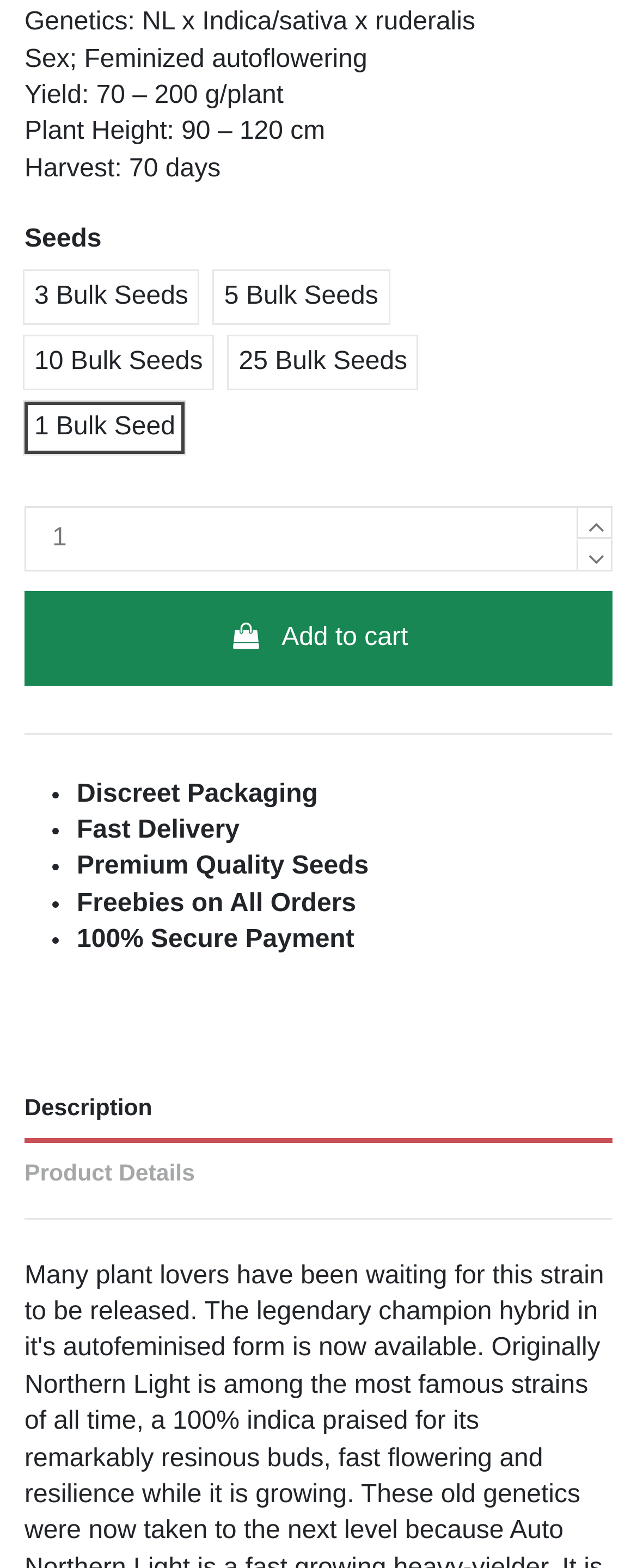What is the purpose of the spinbutton?
Based on the content of the image, thoroughly explain and answer the question.

I inferred the purpose of the spinbutton by its location next to the radio buttons for bulk seeds and the 'Add to cart' button, suggesting that it is used to set the quantity of seeds to be added to the cart.